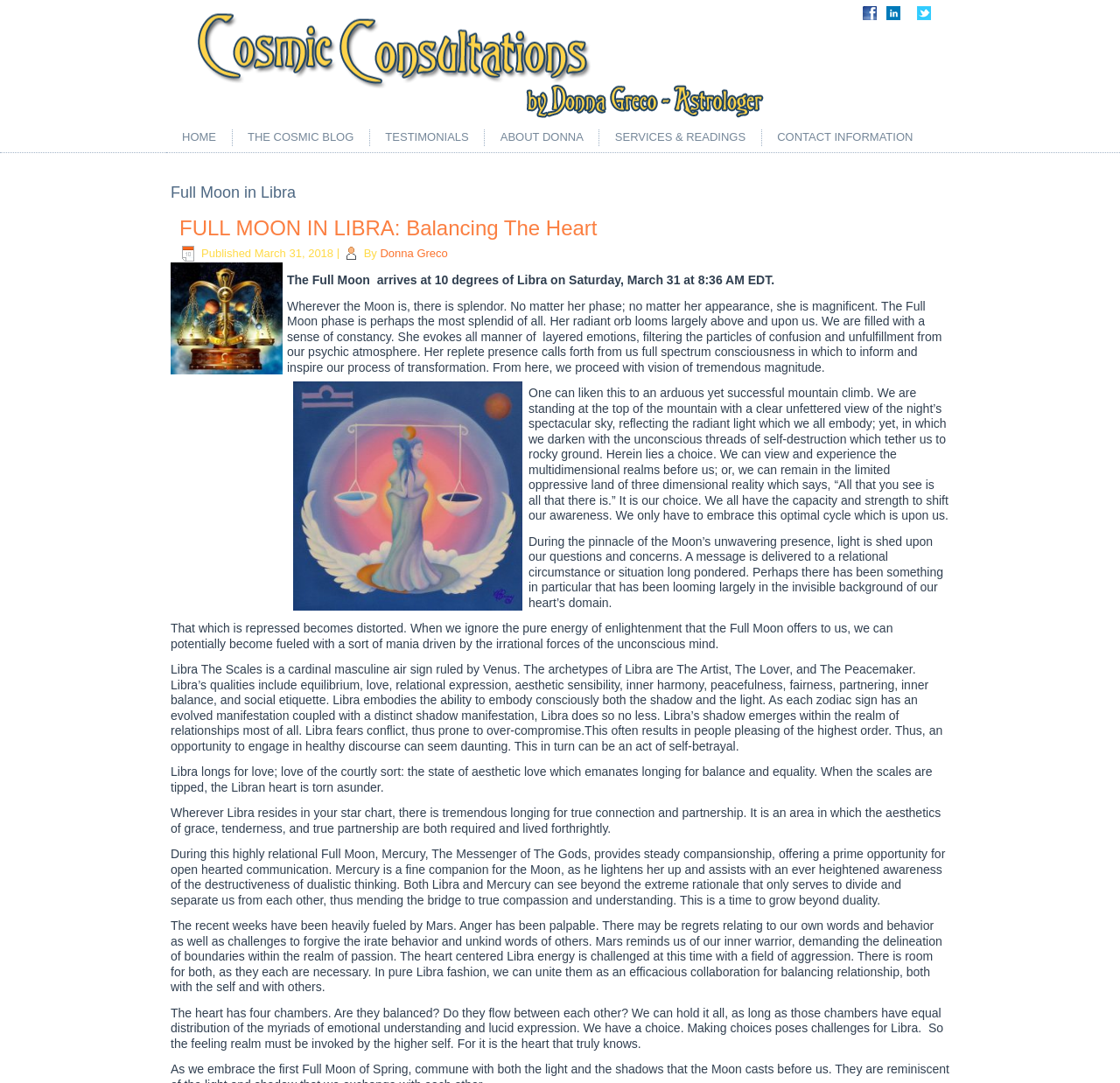Bounding box coordinates must be specified in the format (top-left x, top-left y, bottom-right x, bottom-right y). All values should be floating point numbers between 0 and 1. What are the bounding box coordinates of the UI element described as: Home

[0.149, 0.113, 0.206, 0.141]